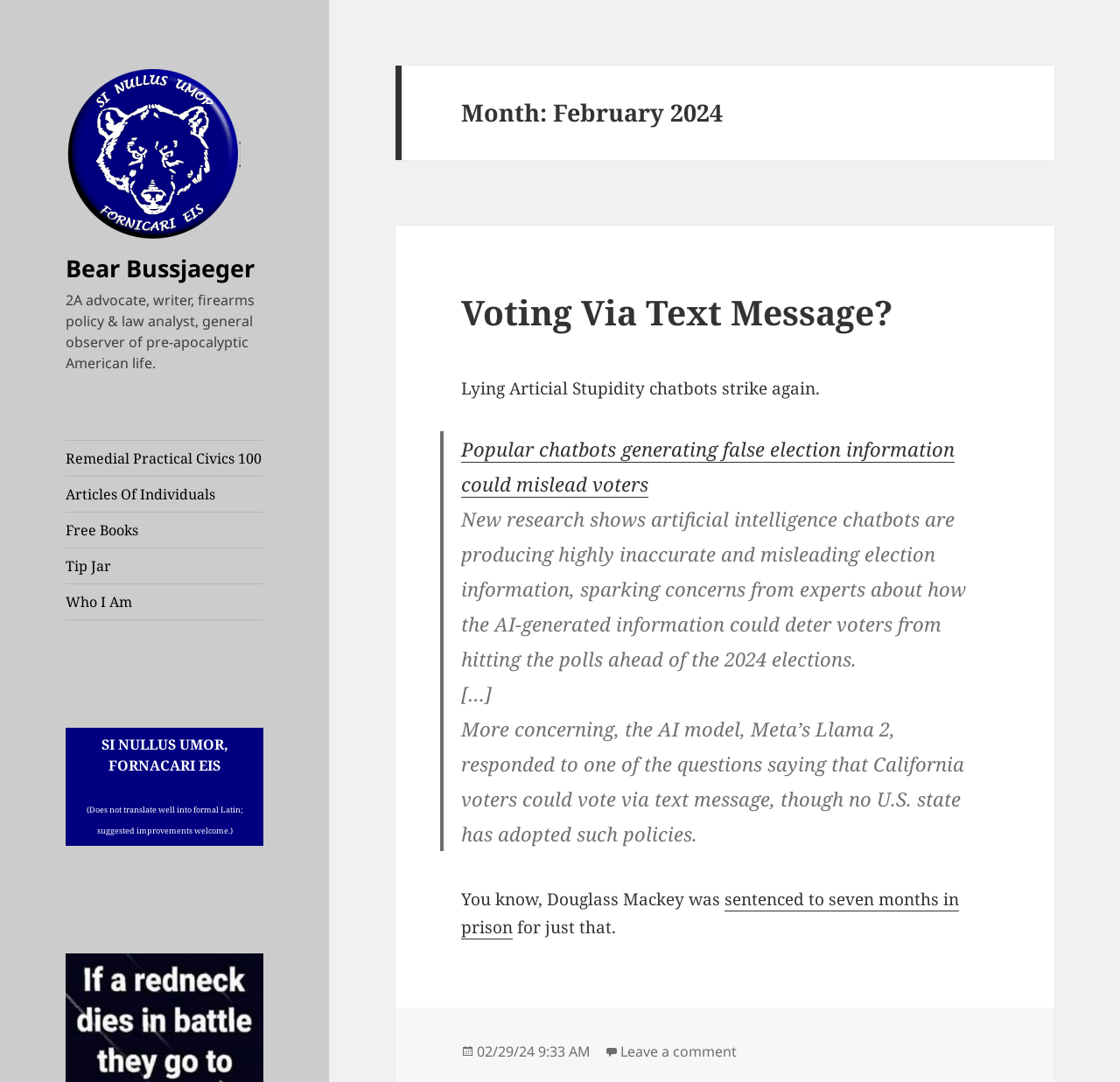Answer the question below in one word or phrase:
What is the purpose of the 'Tip Jar' link?

Donation